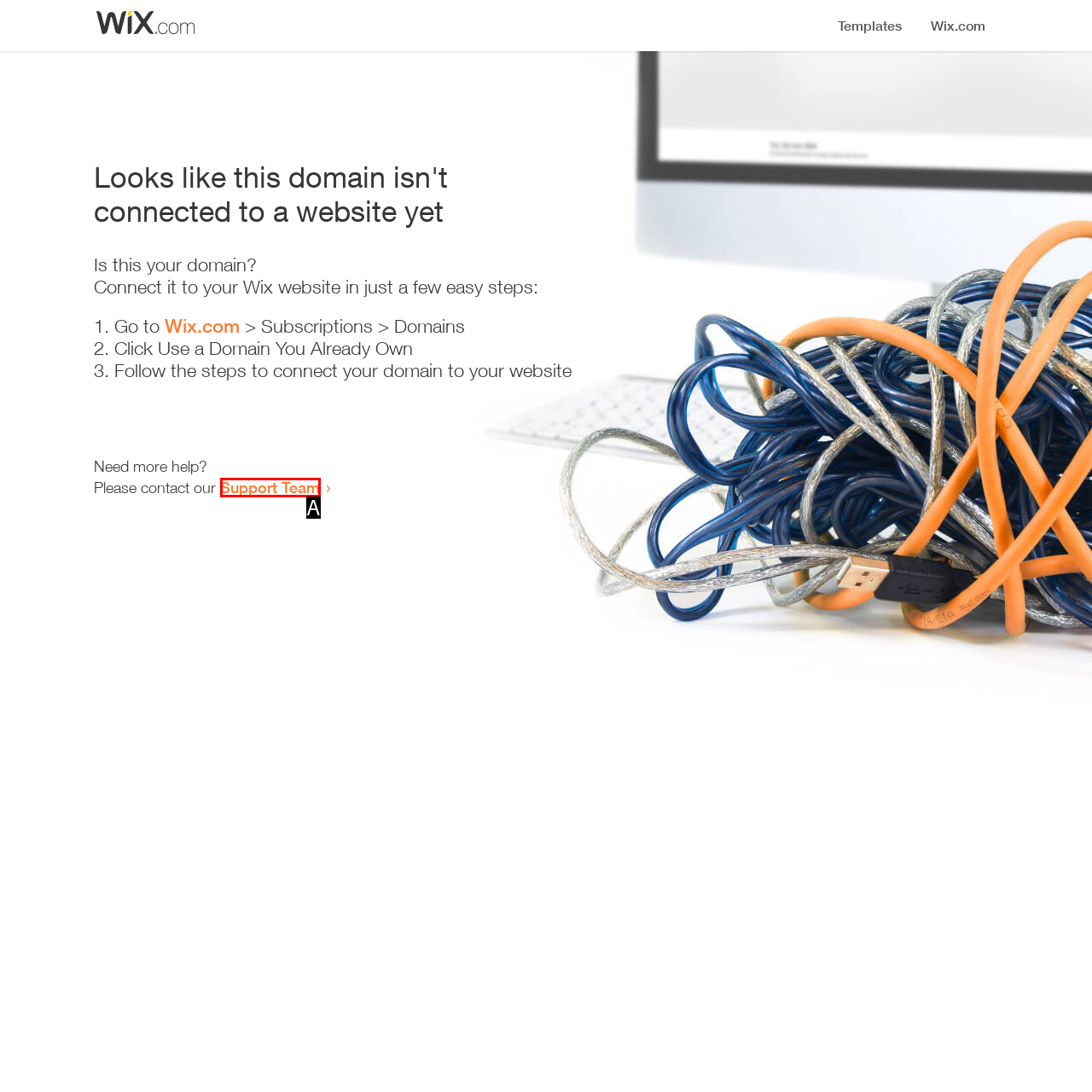Select the correct option based on the description: Support Team
Answer directly with the option’s letter.

A